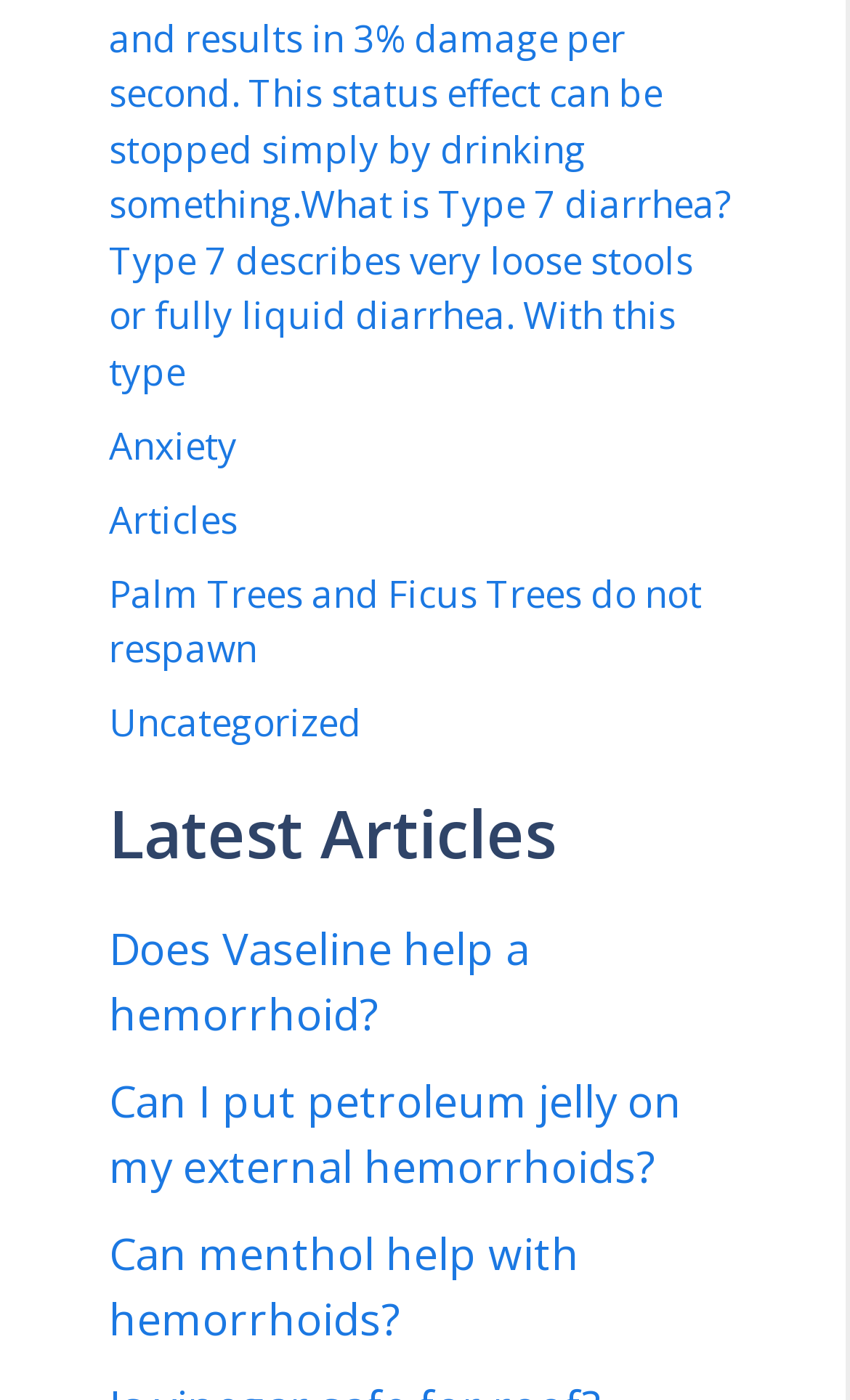Determine the bounding box coordinates for the area that needs to be clicked to fulfill this task: "Read about Type 7 diarrhea". The coordinates must be given as four float numbers between 0 and 1, i.e., [left, top, right, bottom].

[0.128, 0.009, 0.859, 0.283]